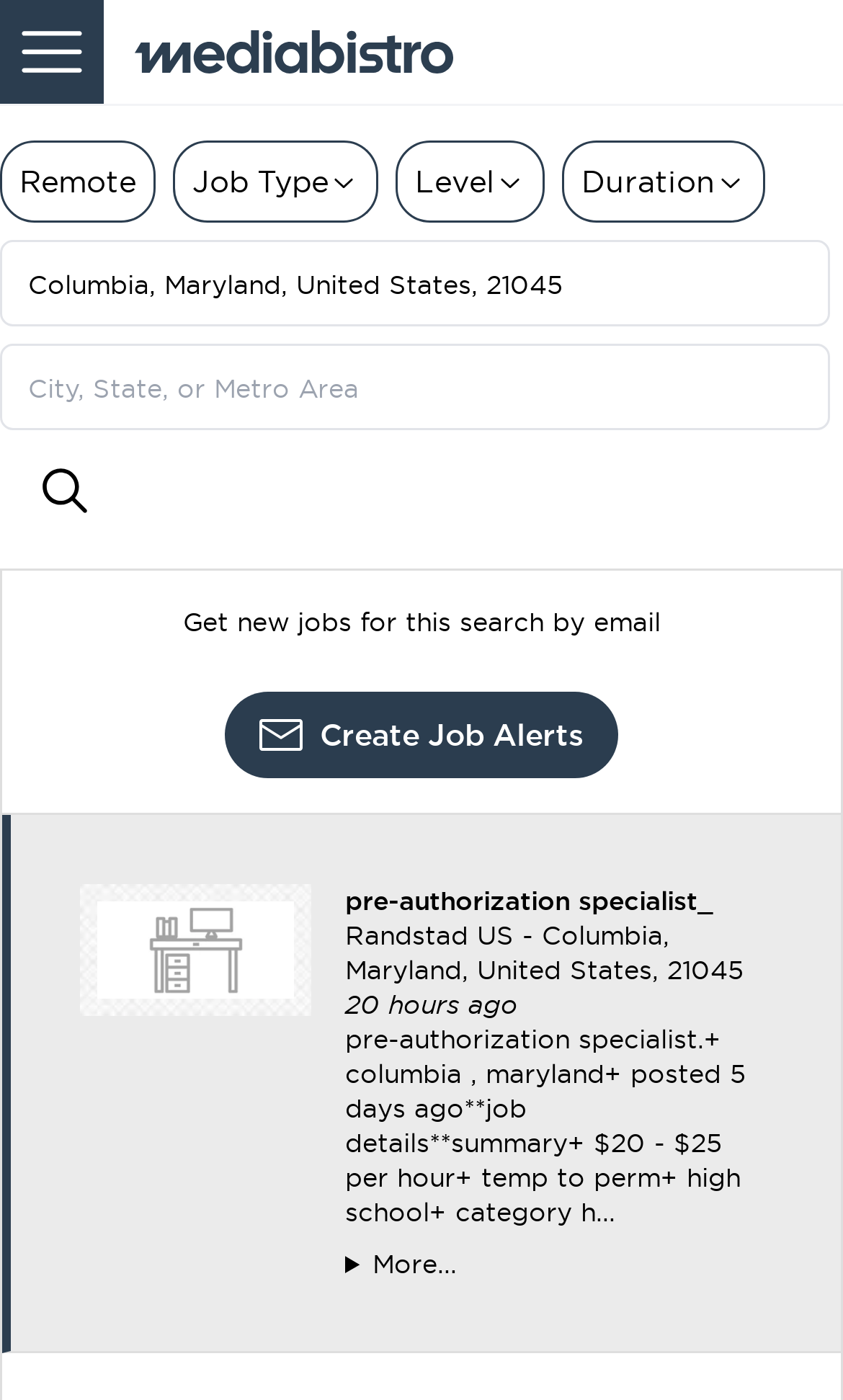Identify the bounding box coordinates of the region that should be clicked to execute the following instruction: "Open main menu".

[0.0, 0.0, 0.123, 0.074]